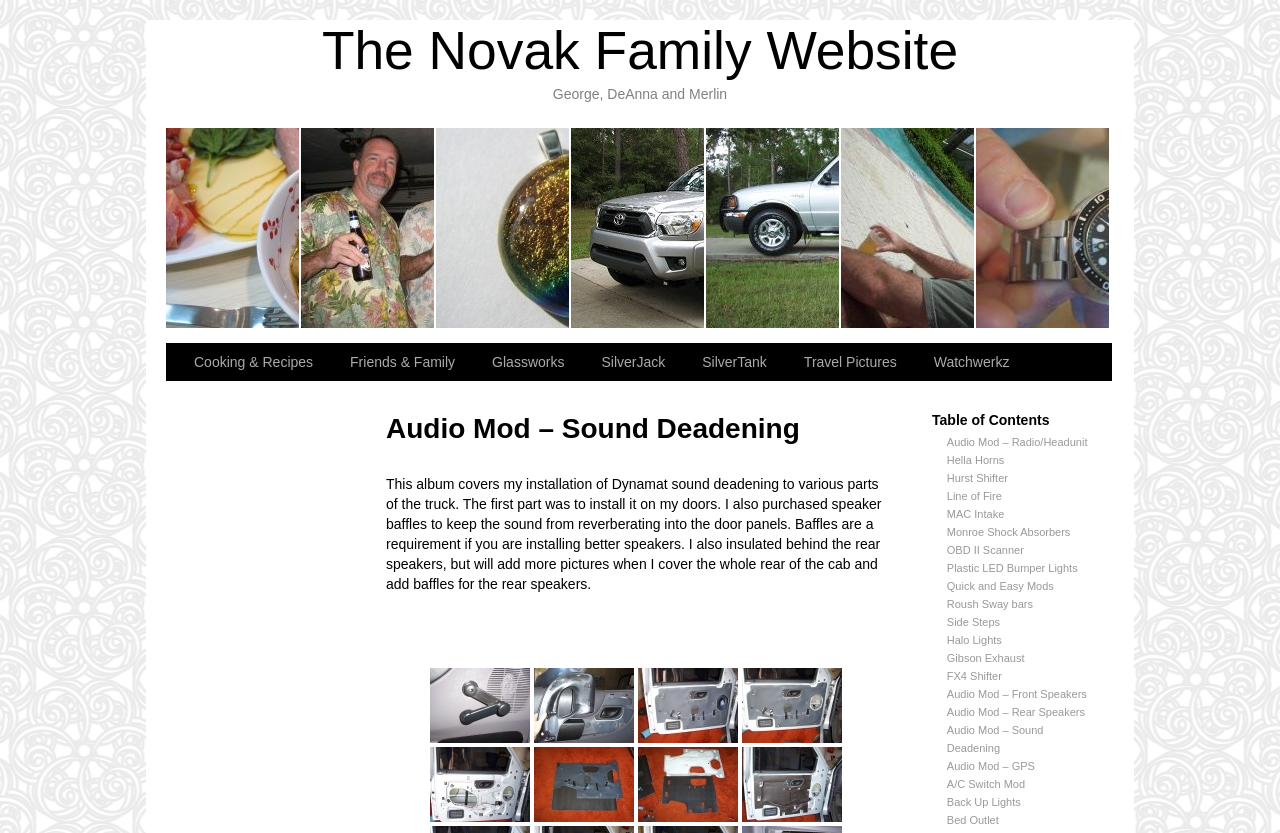What is the topic of the current page?
Answer briefly with a single word or phrase based on the image.

Audio Mod – Sound Deadening